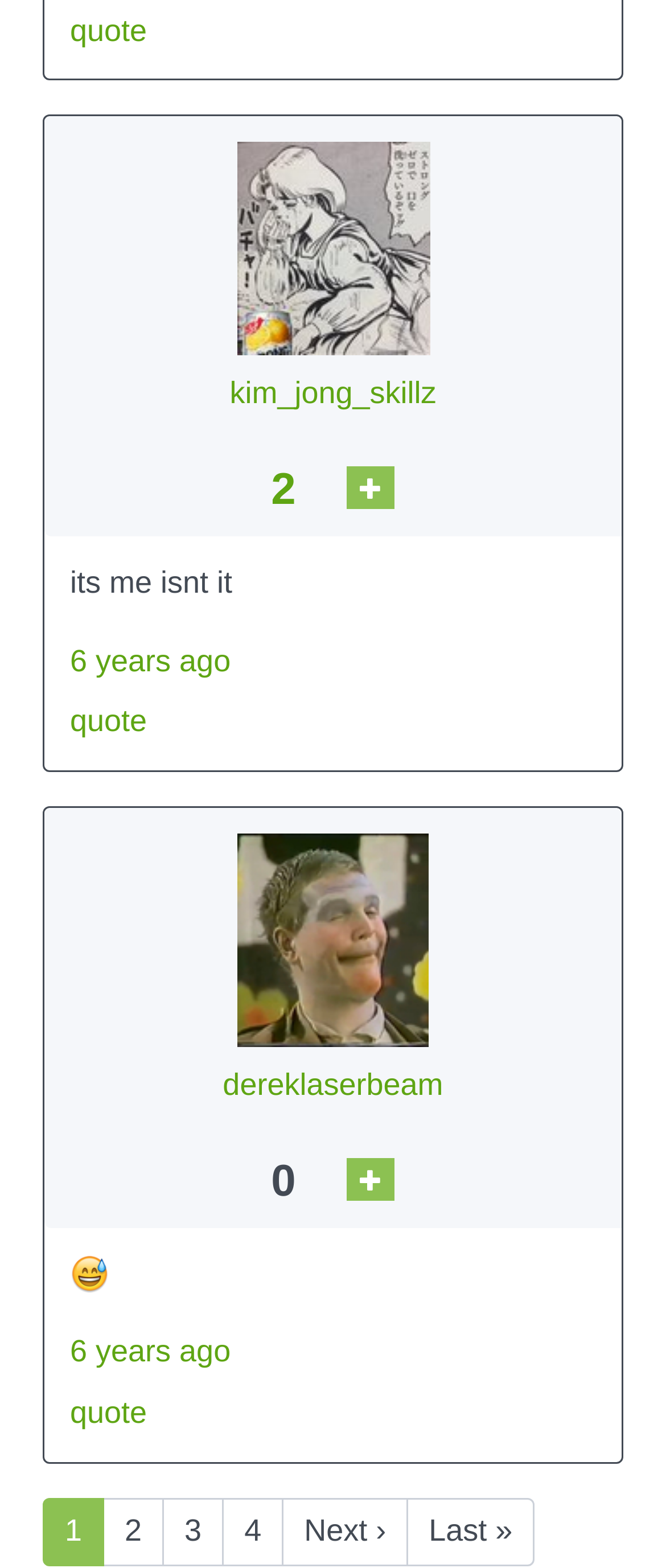Determine the bounding box coordinates of the region that needs to be clicked to achieve the task: "visit kim_jong_skillz's profile".

[0.105, 0.238, 0.895, 0.266]